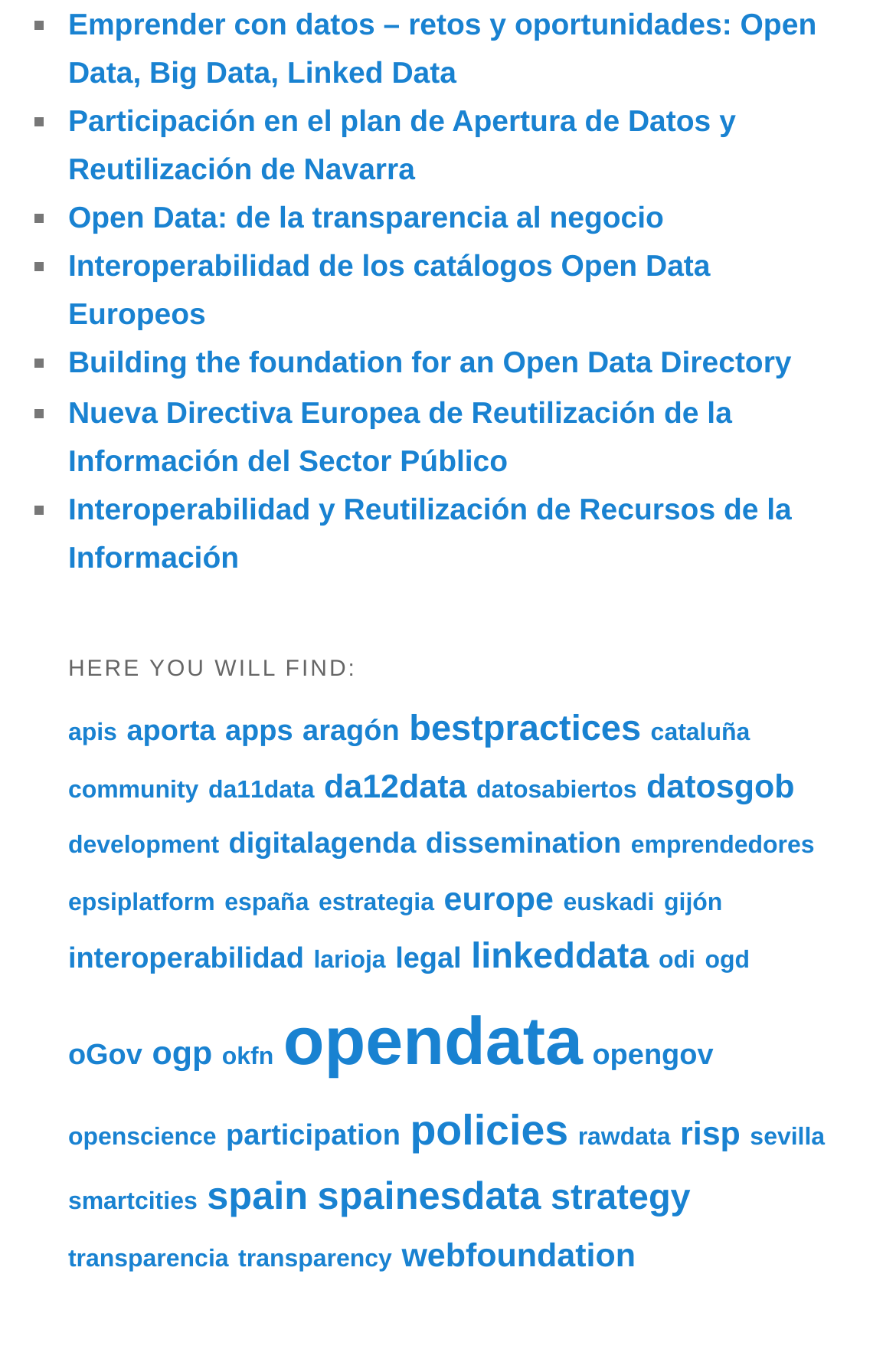Determine the coordinates of the bounding box for the clickable area needed to execute this instruction: "View 'apis'".

[0.076, 0.535, 0.131, 0.556]